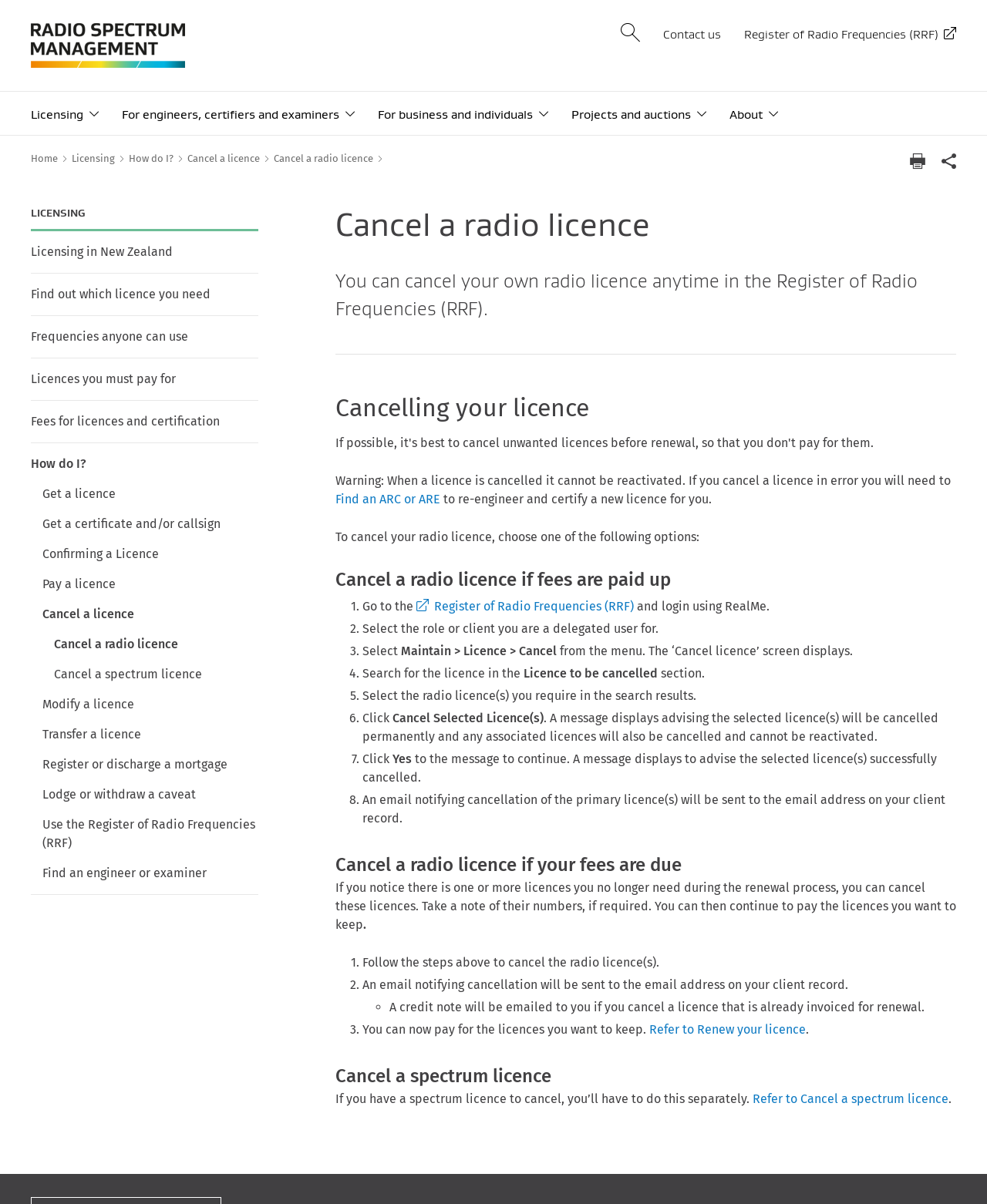Specify the bounding box coordinates of the element's area that should be clicked to execute the given instruction: "Toggle share options". The coordinates should be four float numbers between 0 and 1, i.e., [left, top, right, bottom].

[0.953, 0.127, 0.969, 0.14]